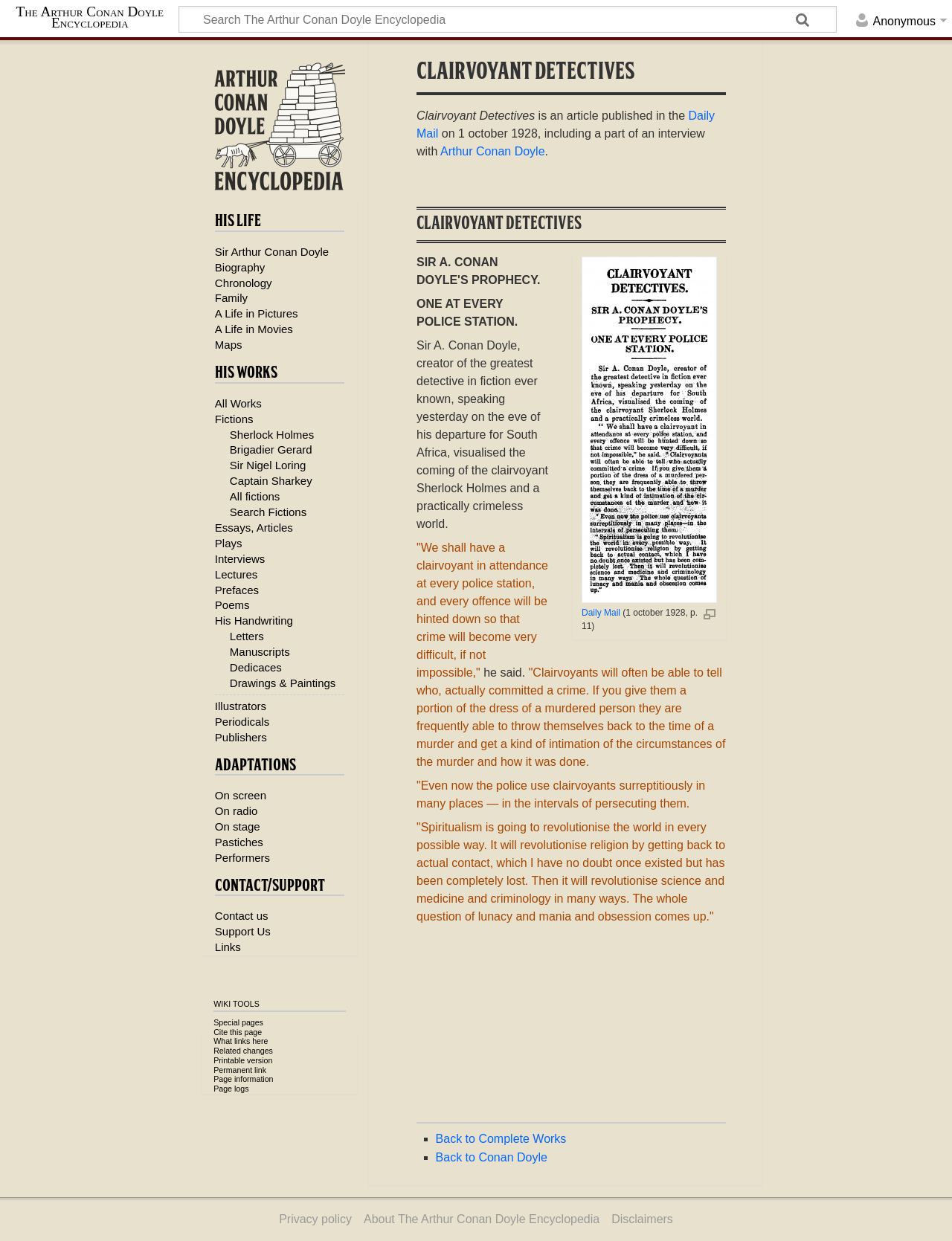What is the purpose of the search box?
Please use the image to provide a one-word or short phrase answer.

Search The Arthur Conan Doyle Encyclopedia